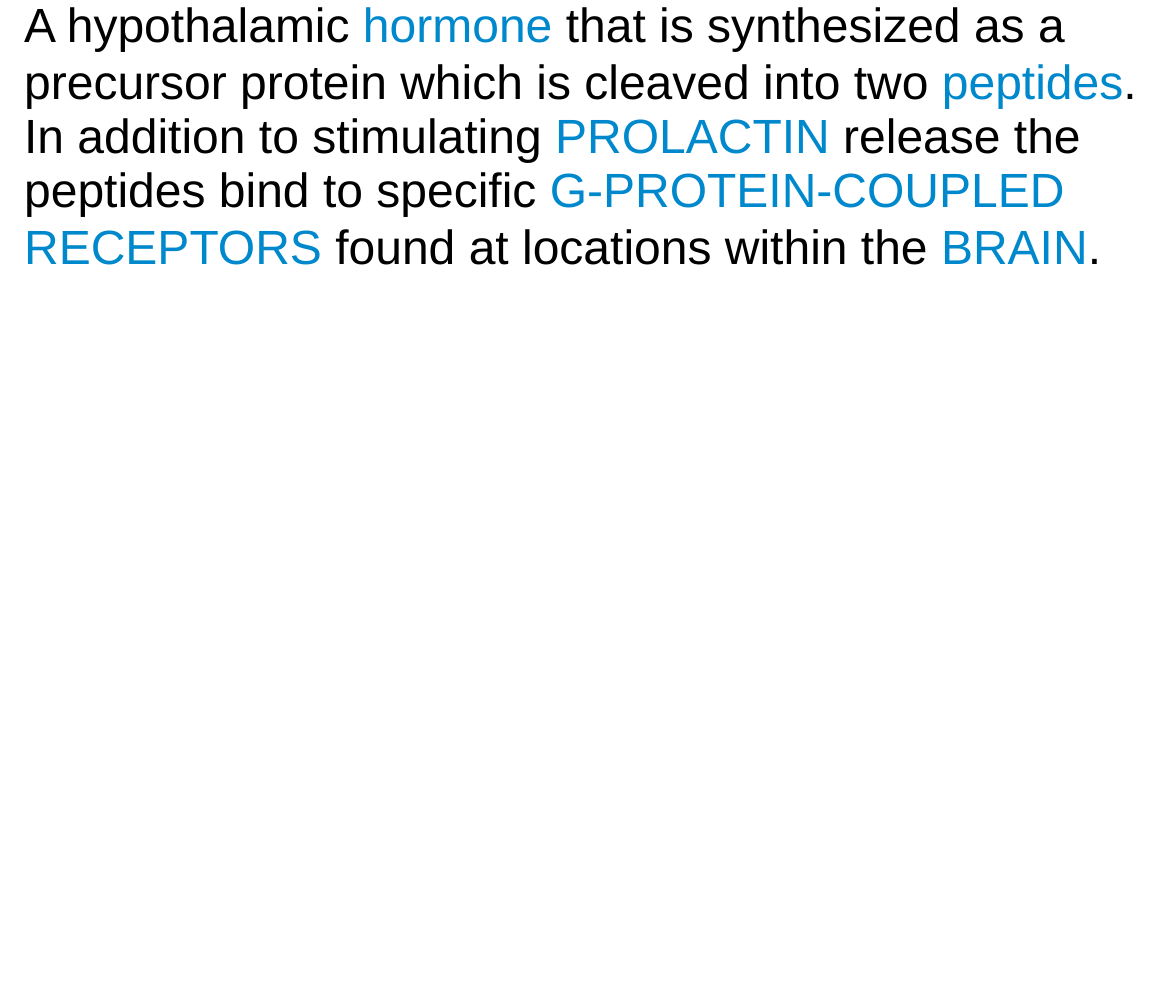Find the bounding box coordinates corresponding to the UI element with the description: "peptides". The coordinates should be formatted as [left, top, right, bottom], with values as floats between 0 and 1.

[0.805, 0.059, 0.96, 0.11]